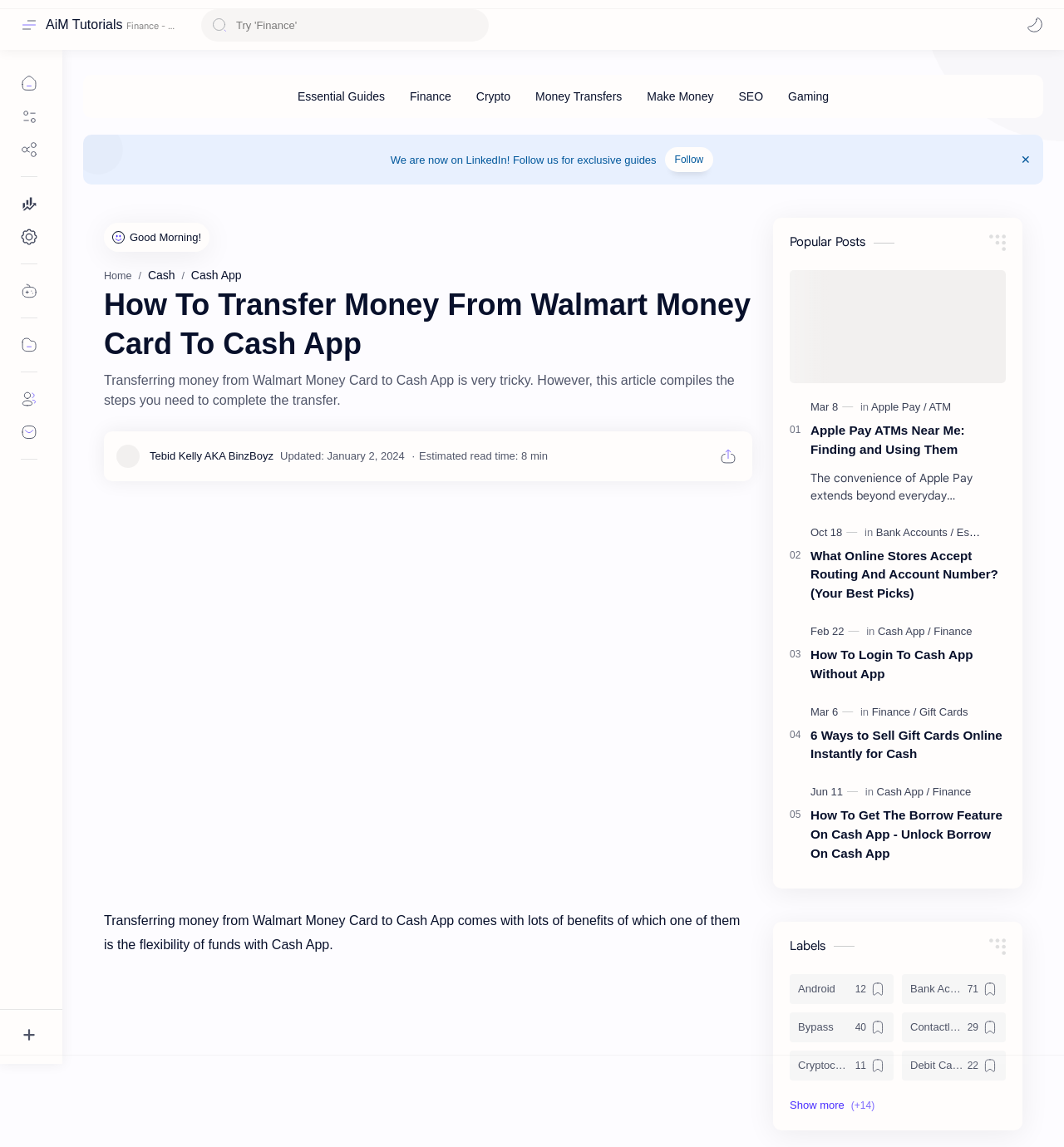Determine the bounding box coordinates of the clickable element to achieve the following action: 'Search this blog'. Provide the coordinates as four float values between 0 and 1, formatted as [left, top, right, bottom].

[0.189, 0.008, 0.459, 0.036]